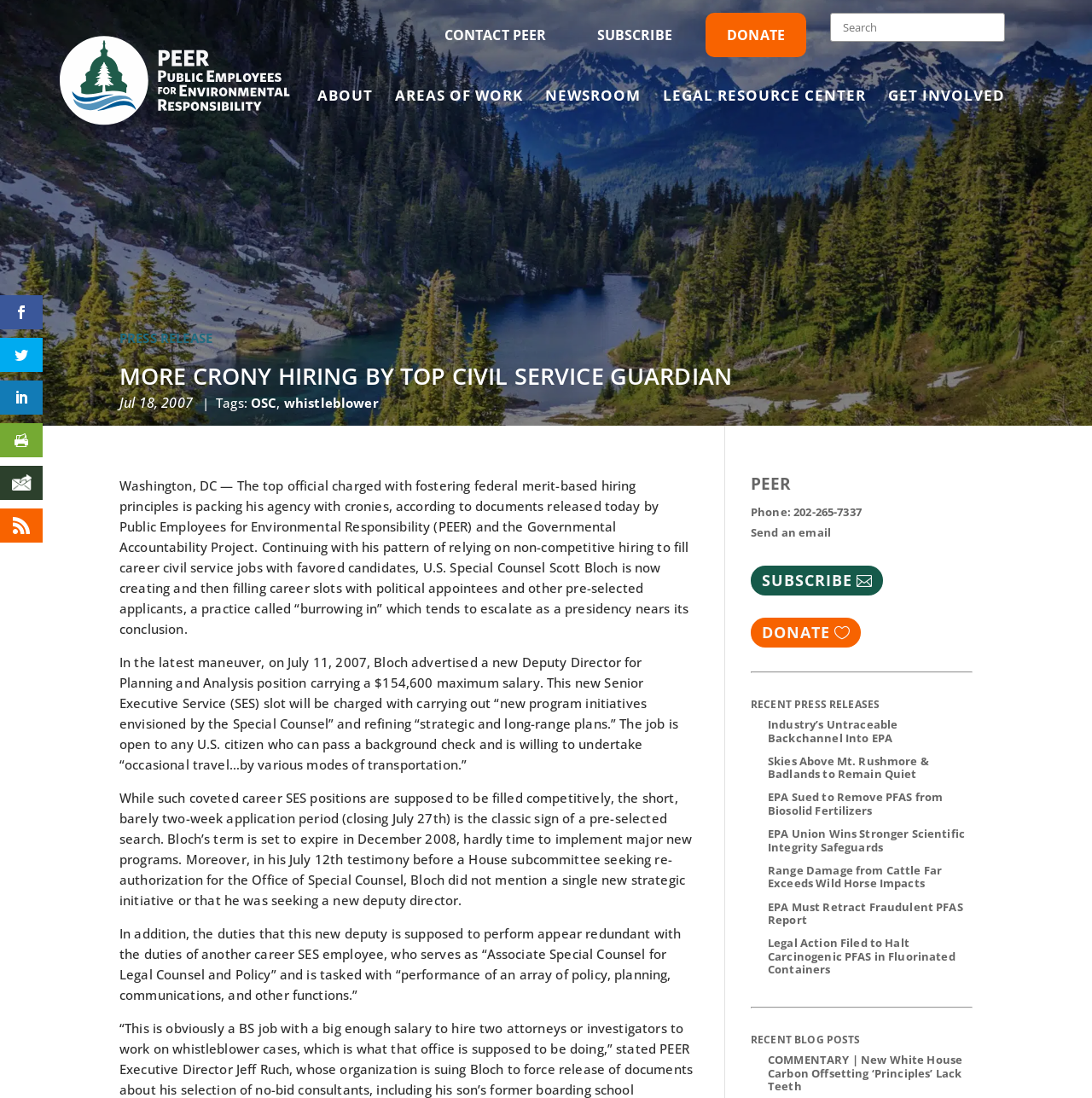How many recent press releases are listed?
Provide a detailed answer to the question using information from the image.

There are 7 links listed under the heading 'RECENT PRESS RELEASES', indicating that there are 7 recent press releases.